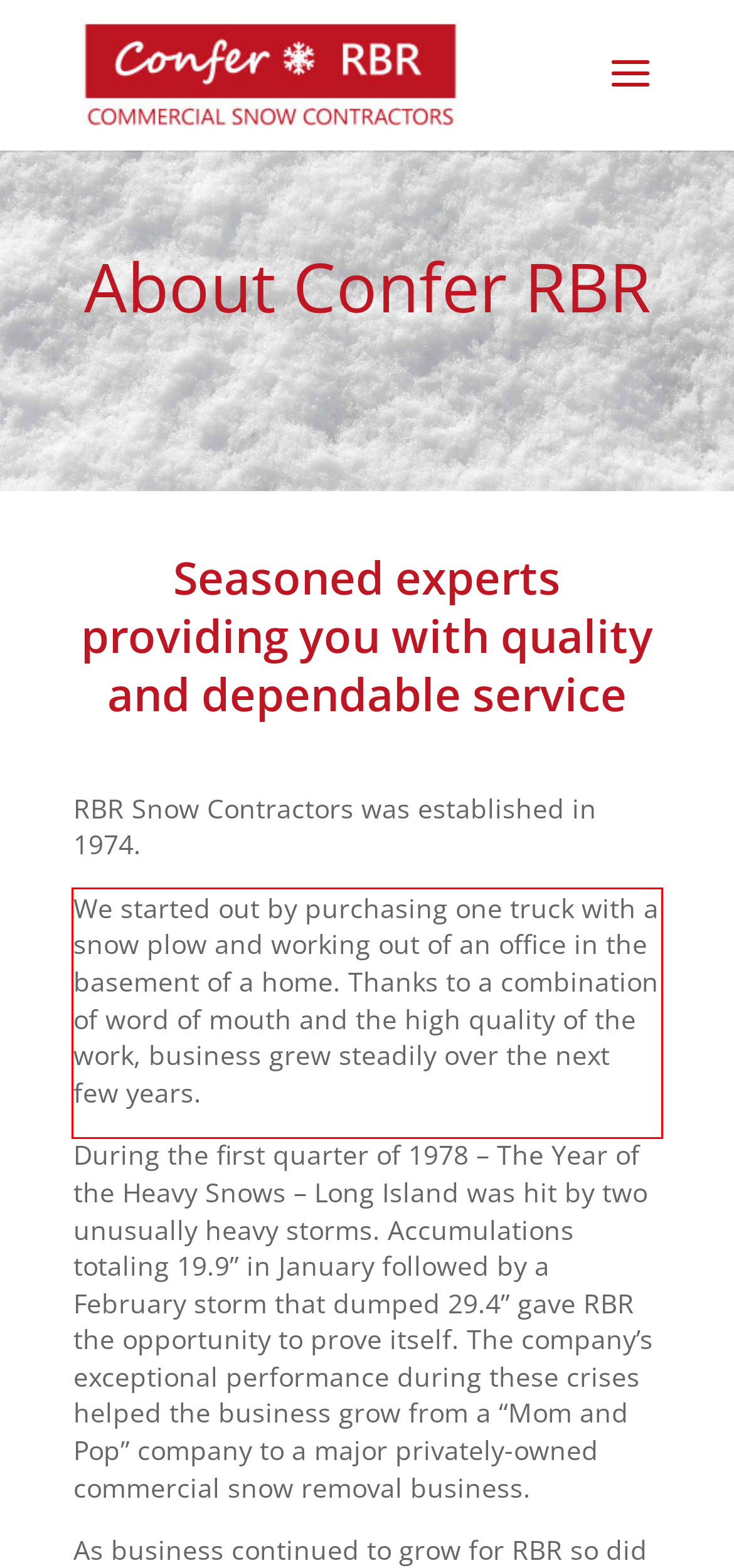Using the provided screenshot, read and generate the text content within the red-bordered area.

We started out by purchasing one truck with a snow plow and working out of an office in the basement of a home. Thanks to a combination of word of mouth and the high quality of the work, business grew steadily over the next few years.